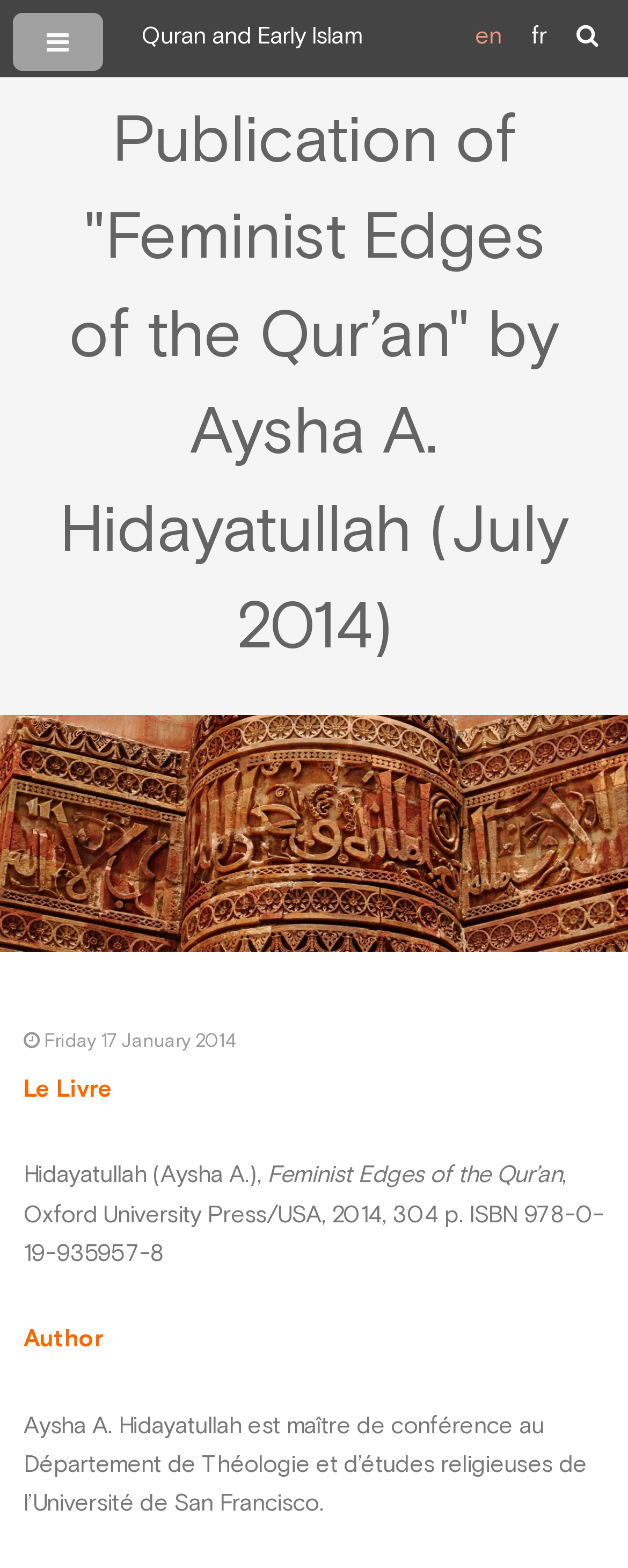Calculate the bounding box coordinates of the UI element given the description: "fr".

[0.827, 0.016, 0.889, 0.031]